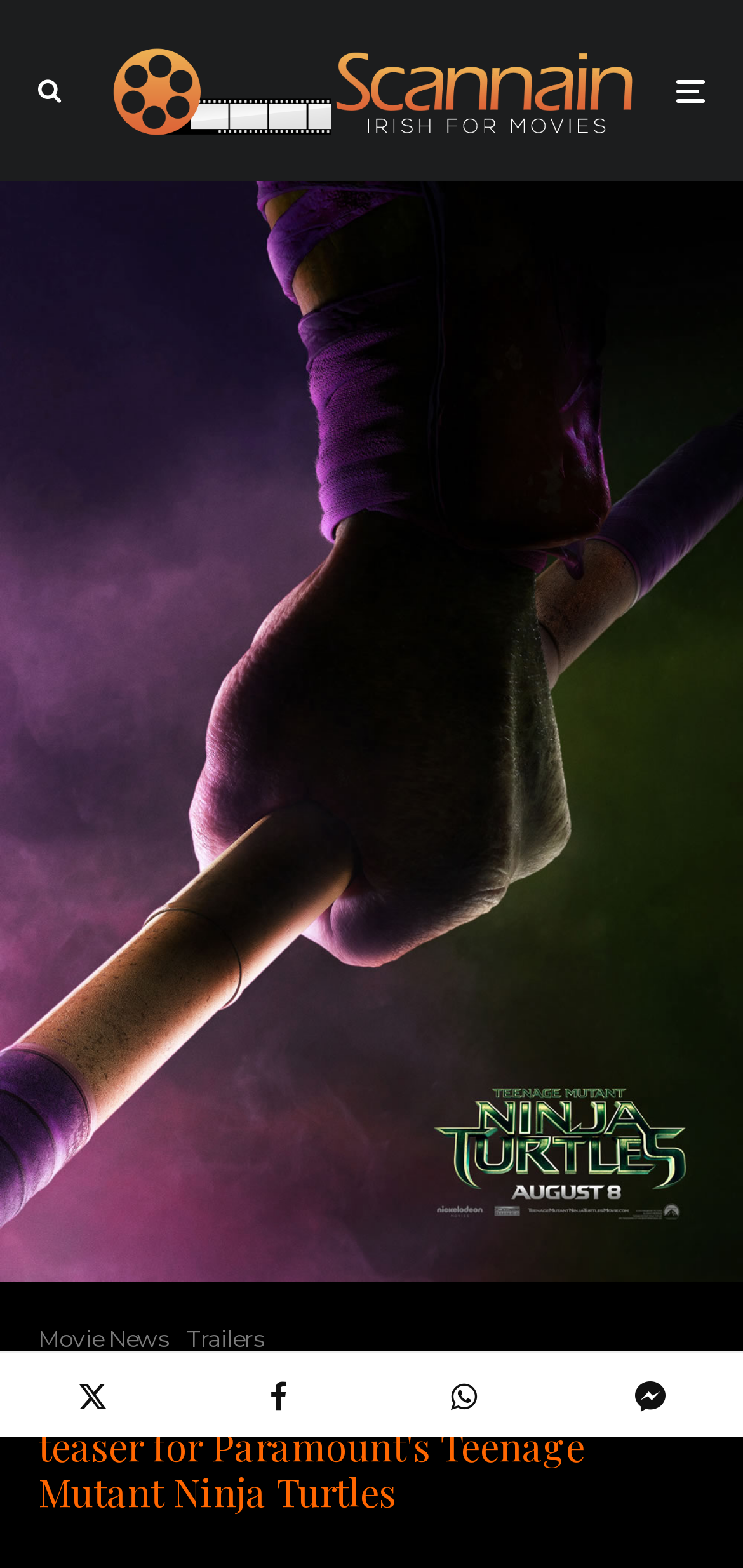How many share links are there?
Using the picture, provide a one-word or short phrase answer.

4